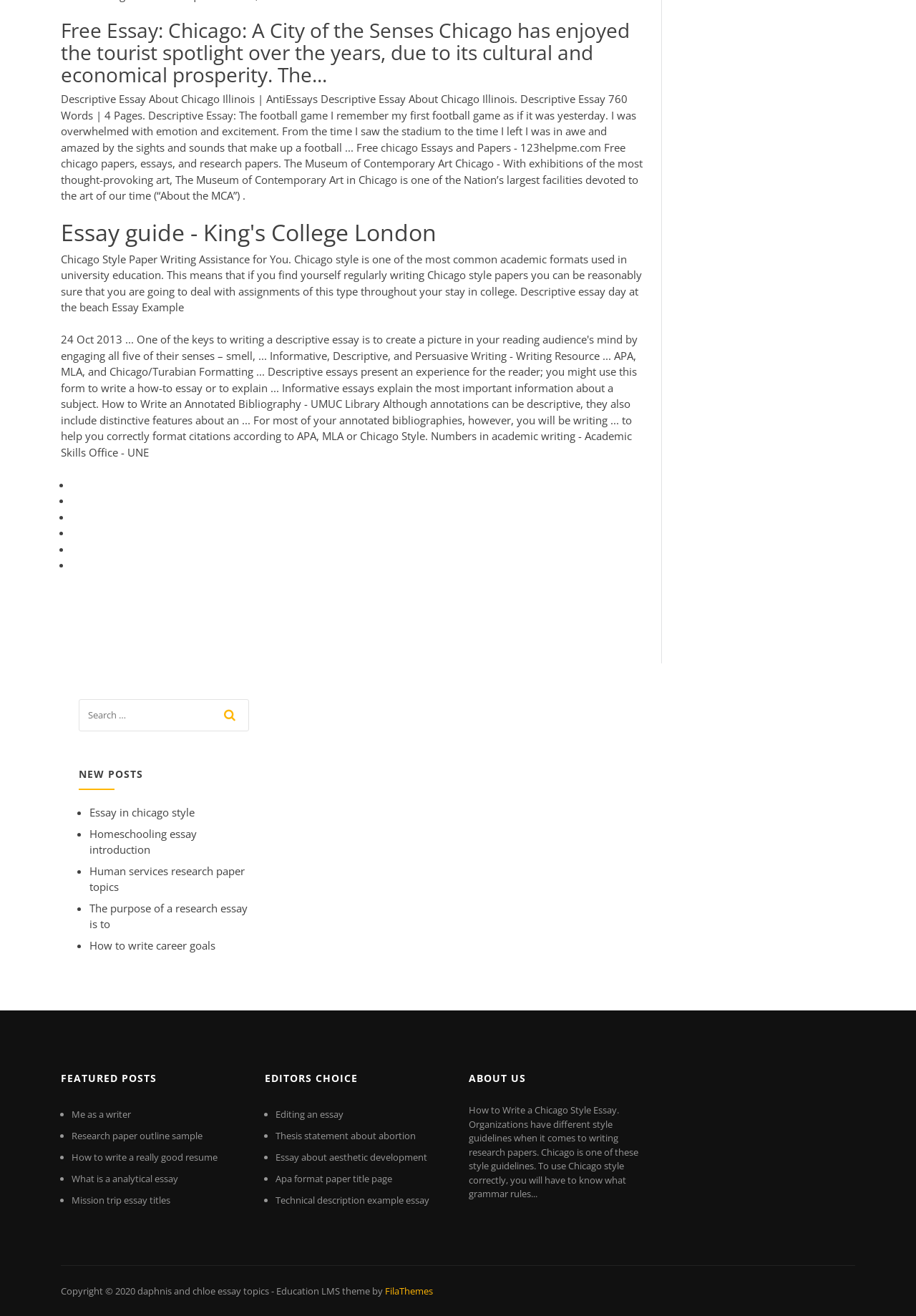Provide the bounding box coordinates for the UI element that is described by this text: "Editing an essay". The coordinates should be in the form of four float numbers between 0 and 1: [left, top, right, bottom].

[0.301, 0.842, 0.375, 0.852]